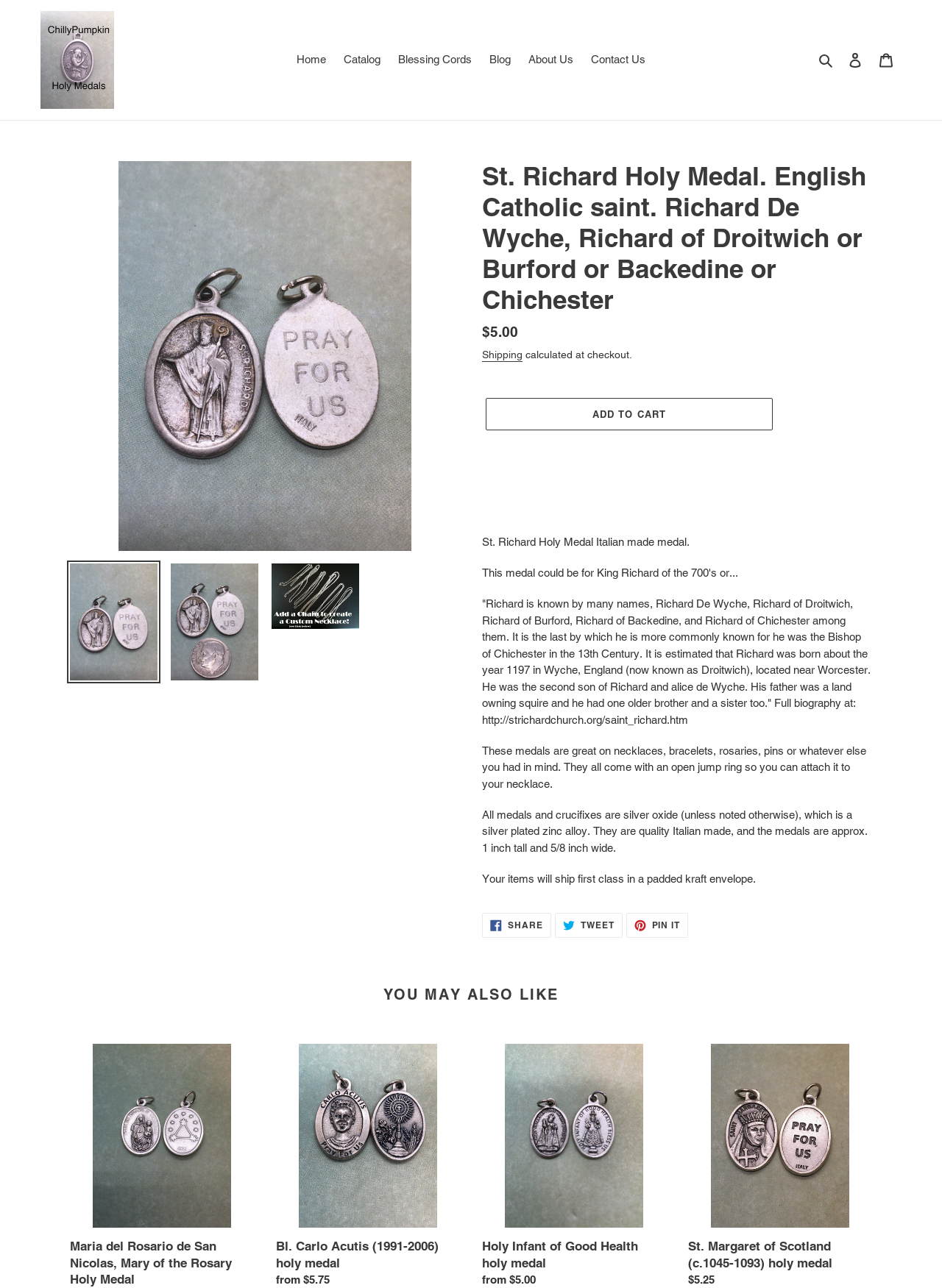Extract the heading text from the webpage.

St. Richard Holy Medal. English Catholic saint. Richard De Wyche, Richard of Droitwich or Burford or Backedine or Chichester